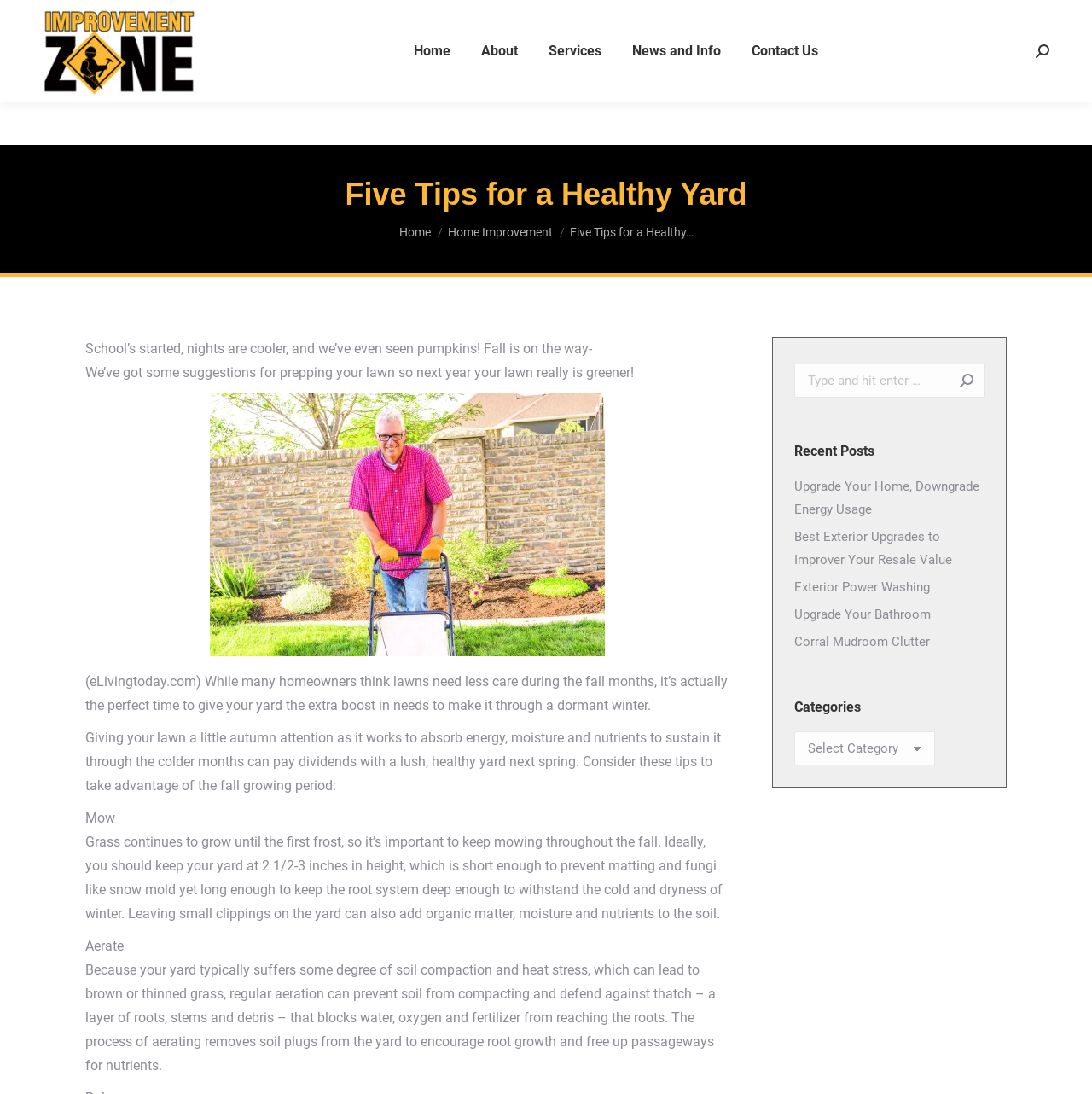Please locate the bounding box coordinates of the element that should be clicked to complete the given instruction: "Select a category".

[0.727, 0.629, 0.856, 0.661]